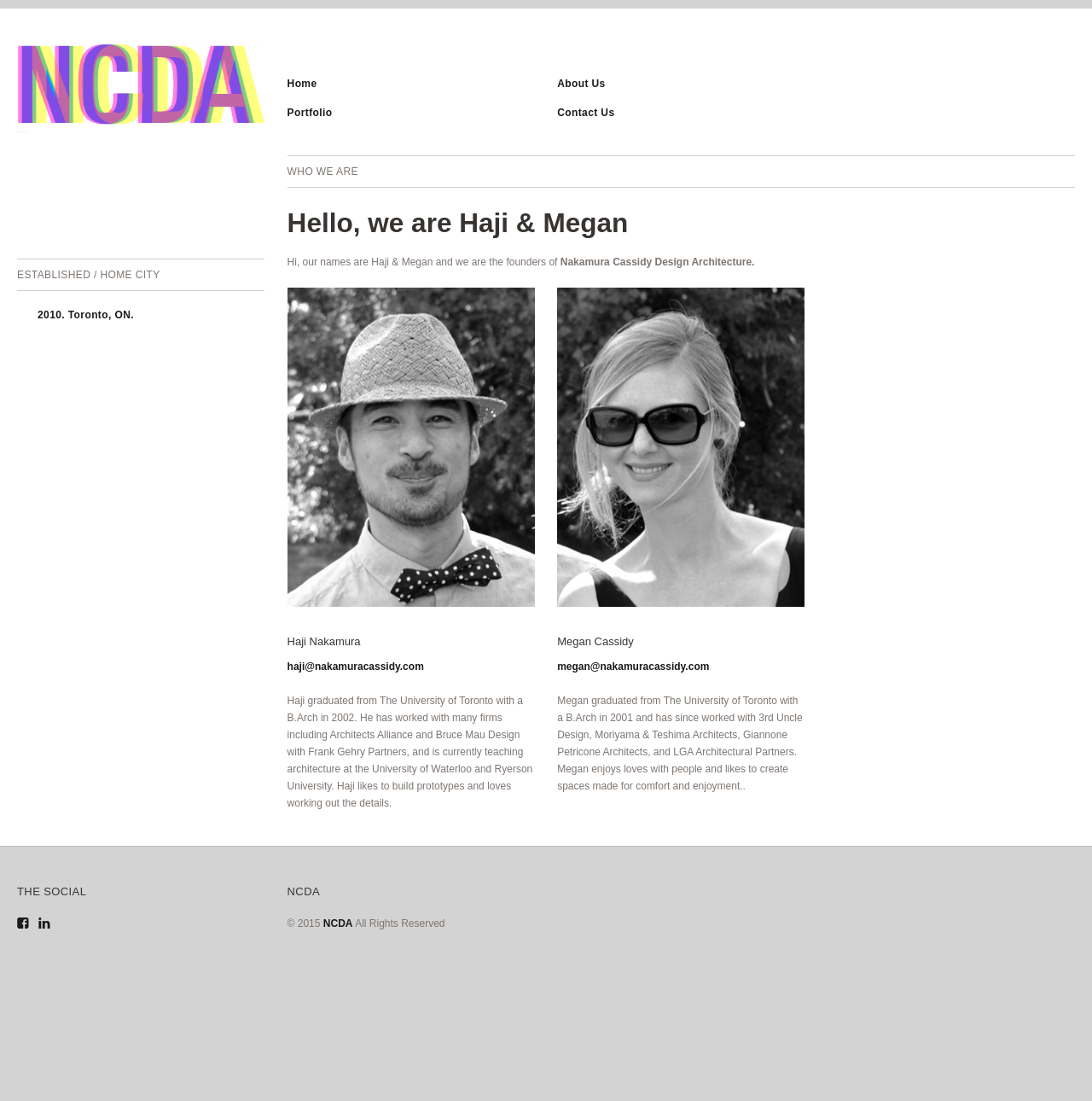Respond with a single word or phrase:
What social media platform is represented by the 'f' icon?

Facebook